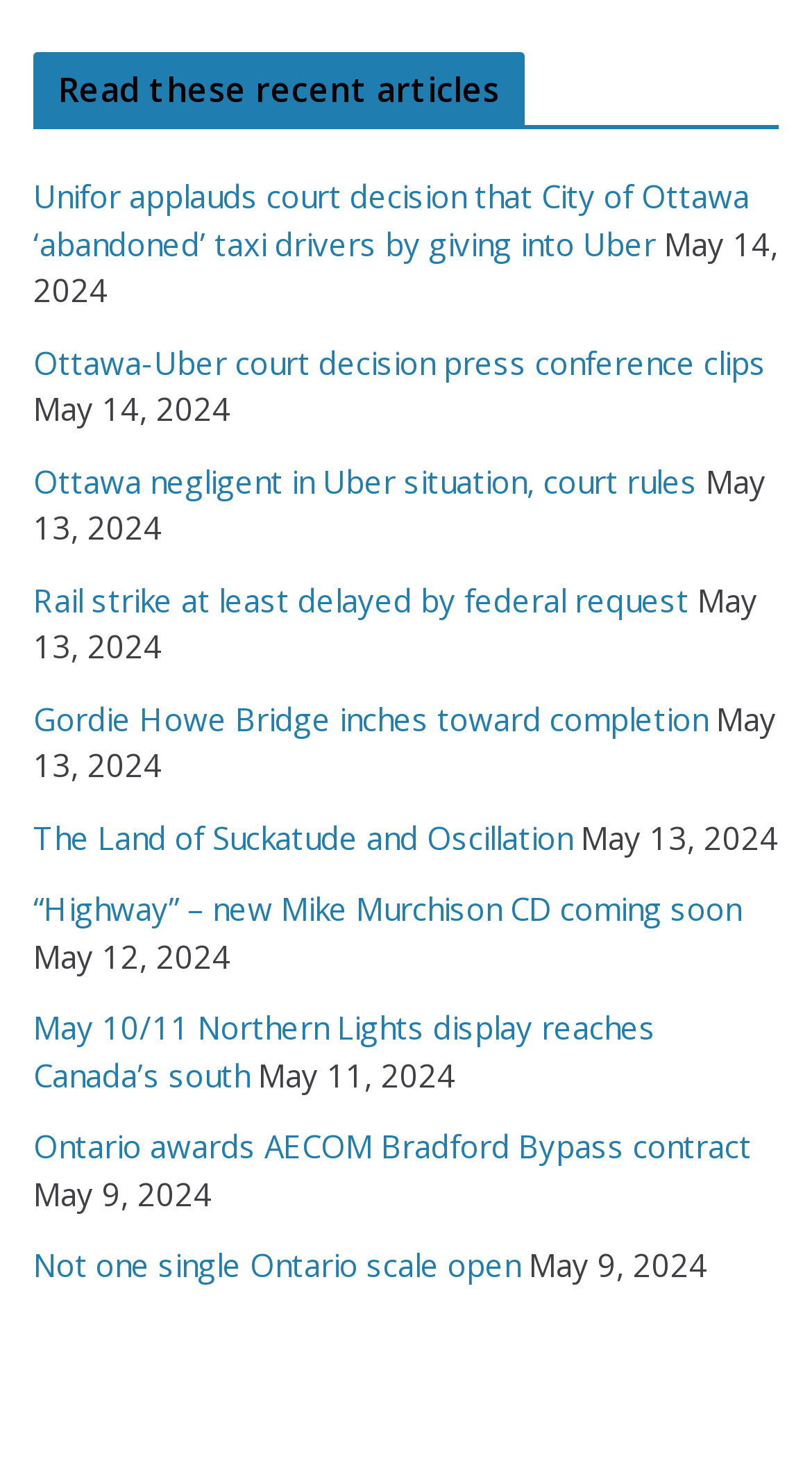Look at the image and write a detailed answer to the question: 
What is the title of the first article?

I looked for the first link element with an article title, which is 'Unifor applauds court decision that City of Ottawa ‘abandoned’ taxi drivers by giving into Uber'.